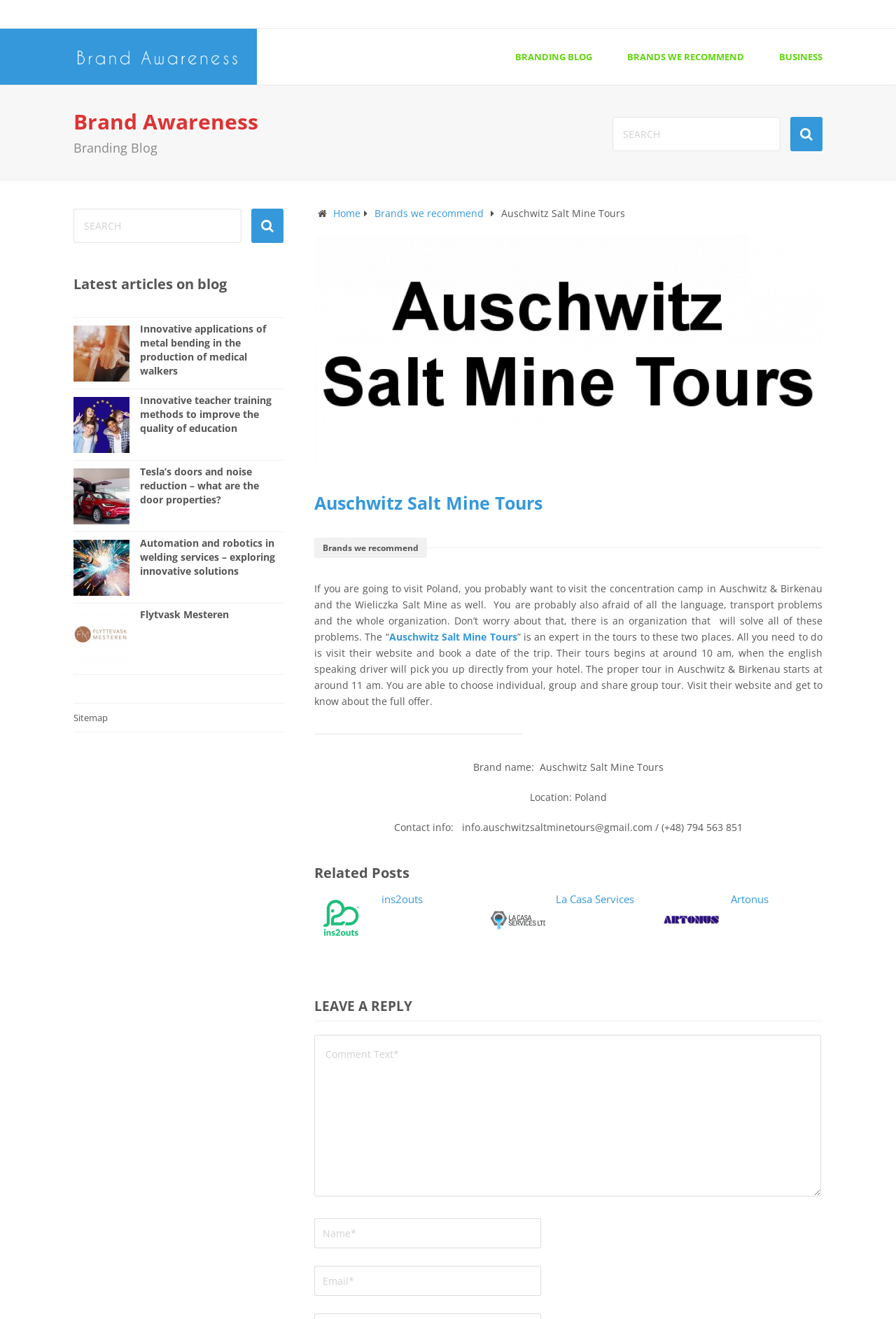Extract the bounding box coordinates of the UI element described: "La Casa Services". Provide the coordinates in the format [left, top, right, bottom] with values ranging from 0 to 1.

[0.621, 0.676, 0.708, 0.687]